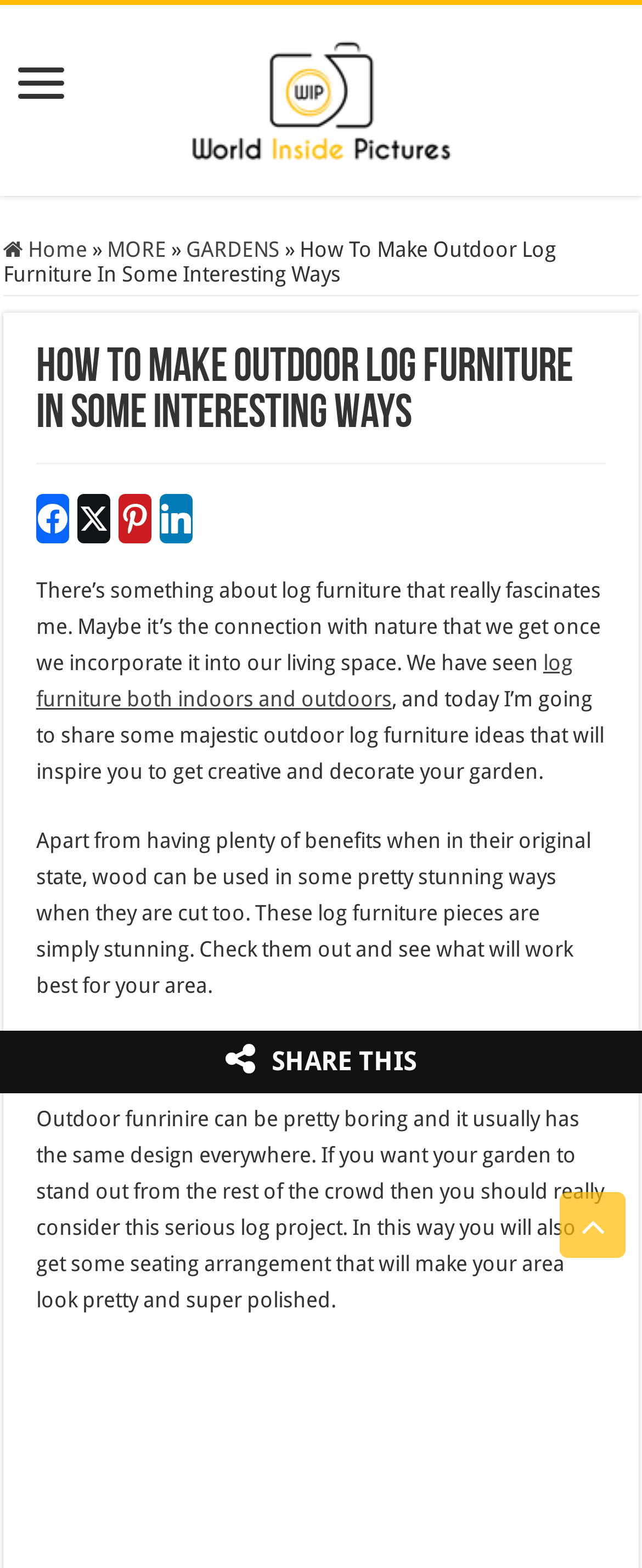Locate the bounding box coordinates of the element you need to click to accomplish the task described by this instruction: "Share on Facebook".

[0.056, 0.315, 0.108, 0.347]